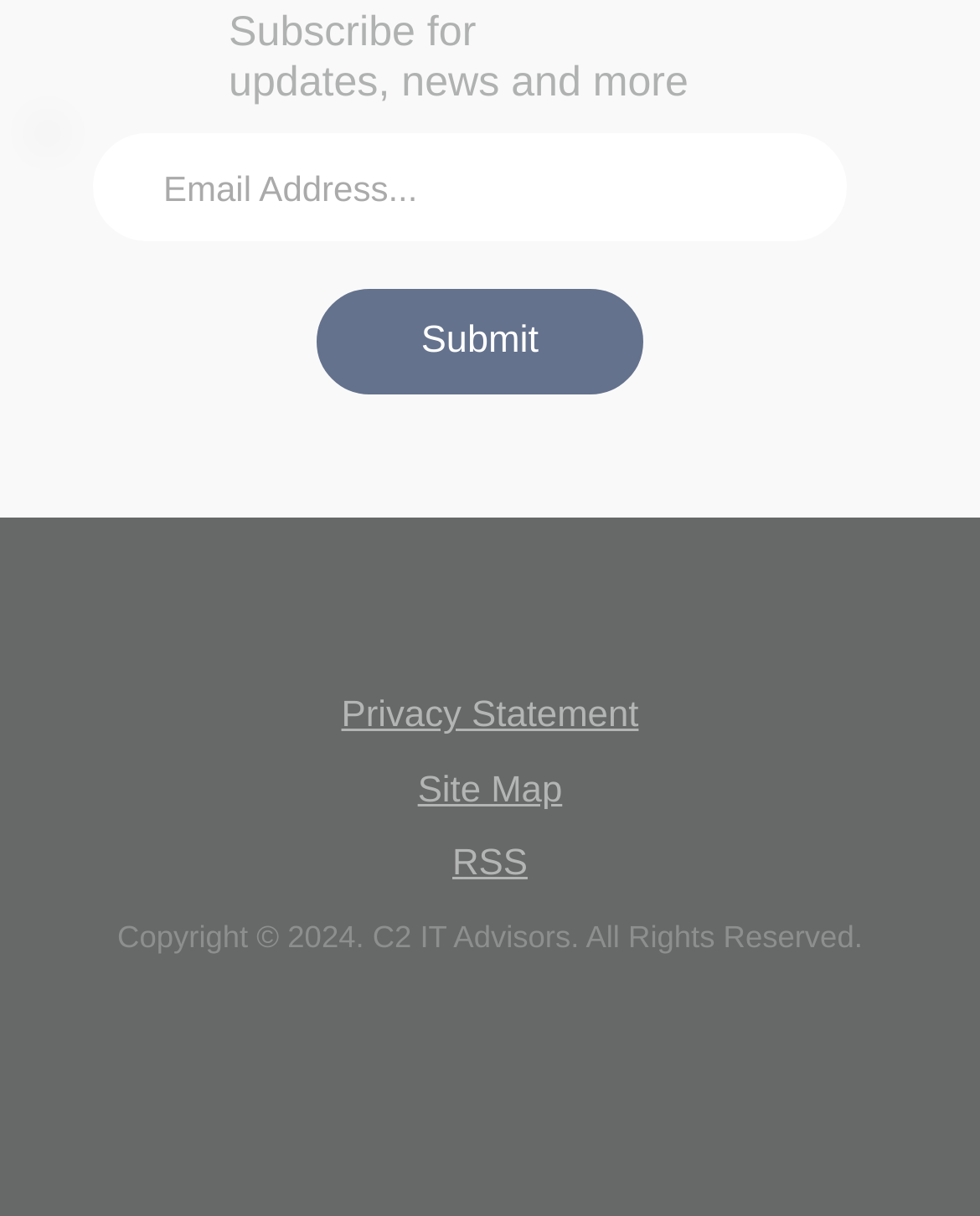Using floating point numbers between 0 and 1, provide the bounding box coordinates in the format (top-left x, top-left y, bottom-right x, bottom-right y). Locate the UI element described here: Submit

[0.322, 0.238, 0.657, 0.325]